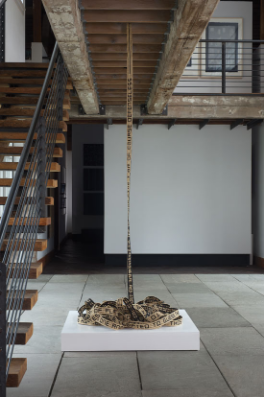Describe the image with as much detail as possible.

The image showcases the captivating textile sculpture titled "FEMiNINITY" created by Deborah Valoma in 2008. This piece, which measures 33′ x 2.5″, is made from waxed linen and features a computer-aided weave structure that demonstrates Valoma's intricate craftsmanship. The sculpture stands prominent in a modern gallery space, highlighted by a stark white base that contrasts against the textured floor and the industrial elements of the staircase in the background. 

Valoma's work provocatively reinterprets Sigmund Freud’s commentary on women's contributions to civilization, weaving his infamous quote with a message of empowerment and irony. This artistic approach challenges long-held stereotypes within the medium of textiles, reflecting Valoma's dedication to advancing the cultural and historical significance of the craft. The installation invites viewers to engage with the themes of femininity and identity, making a bold statement within the context of contemporary art exhibitions.